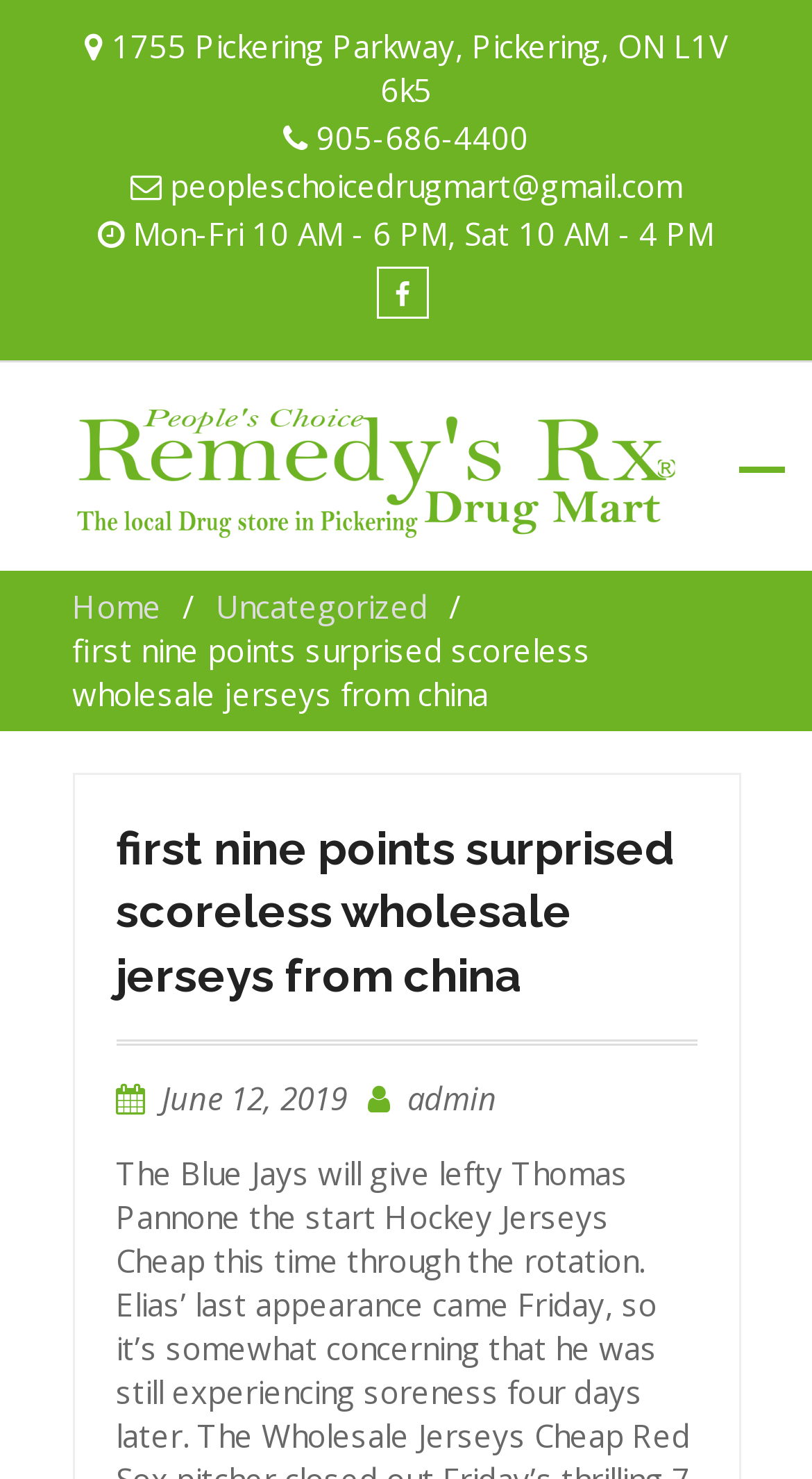What is the phone number of People's Choice Drug Mart?
Refer to the image and give a detailed answer to the question.

I found the phone number by looking at the static text element that contains the phone number '905-686-4400'.